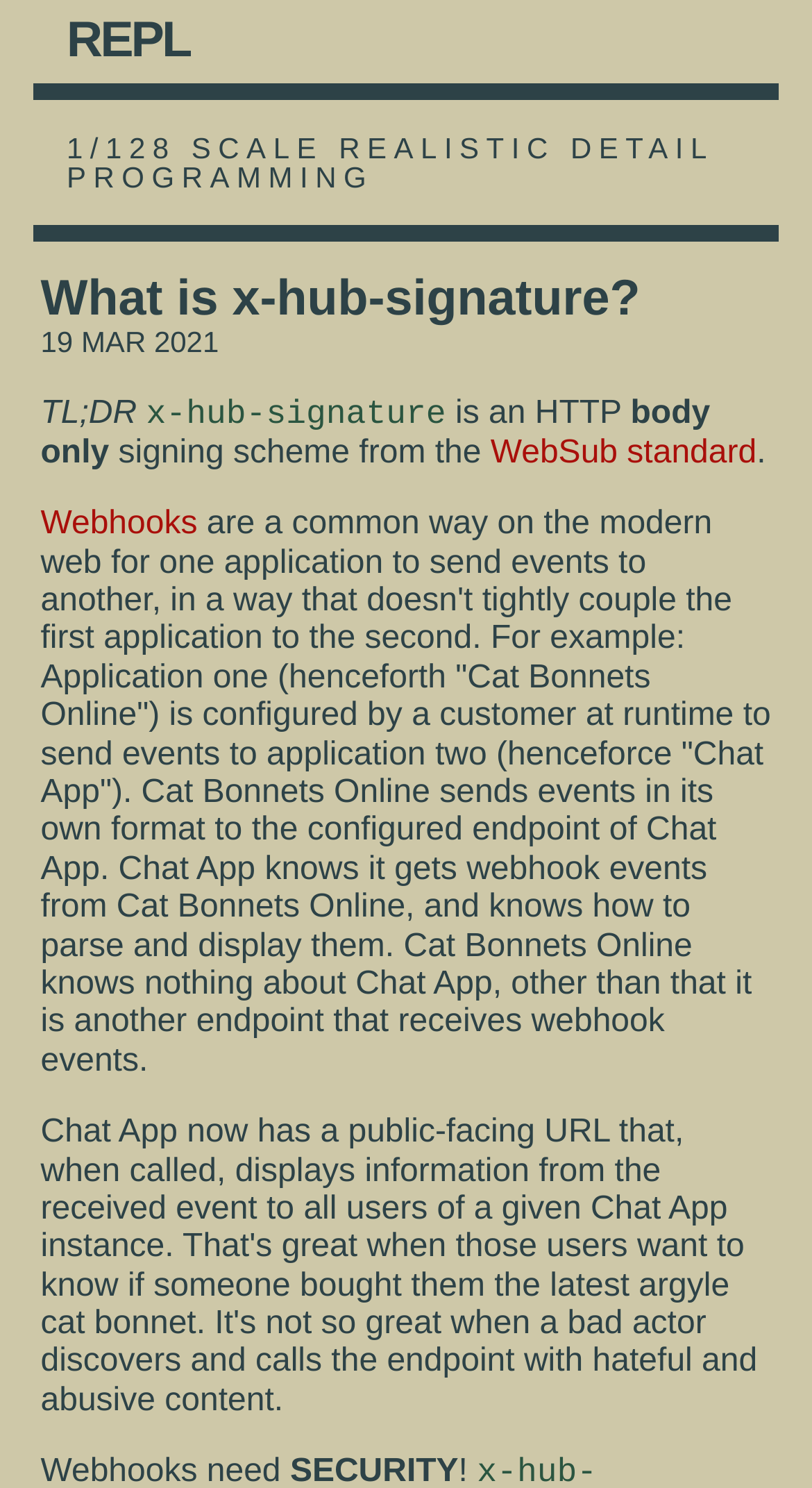What is the color of the text 'REPL'? Based on the image, give a response in one word or a short phrase.

Unknown